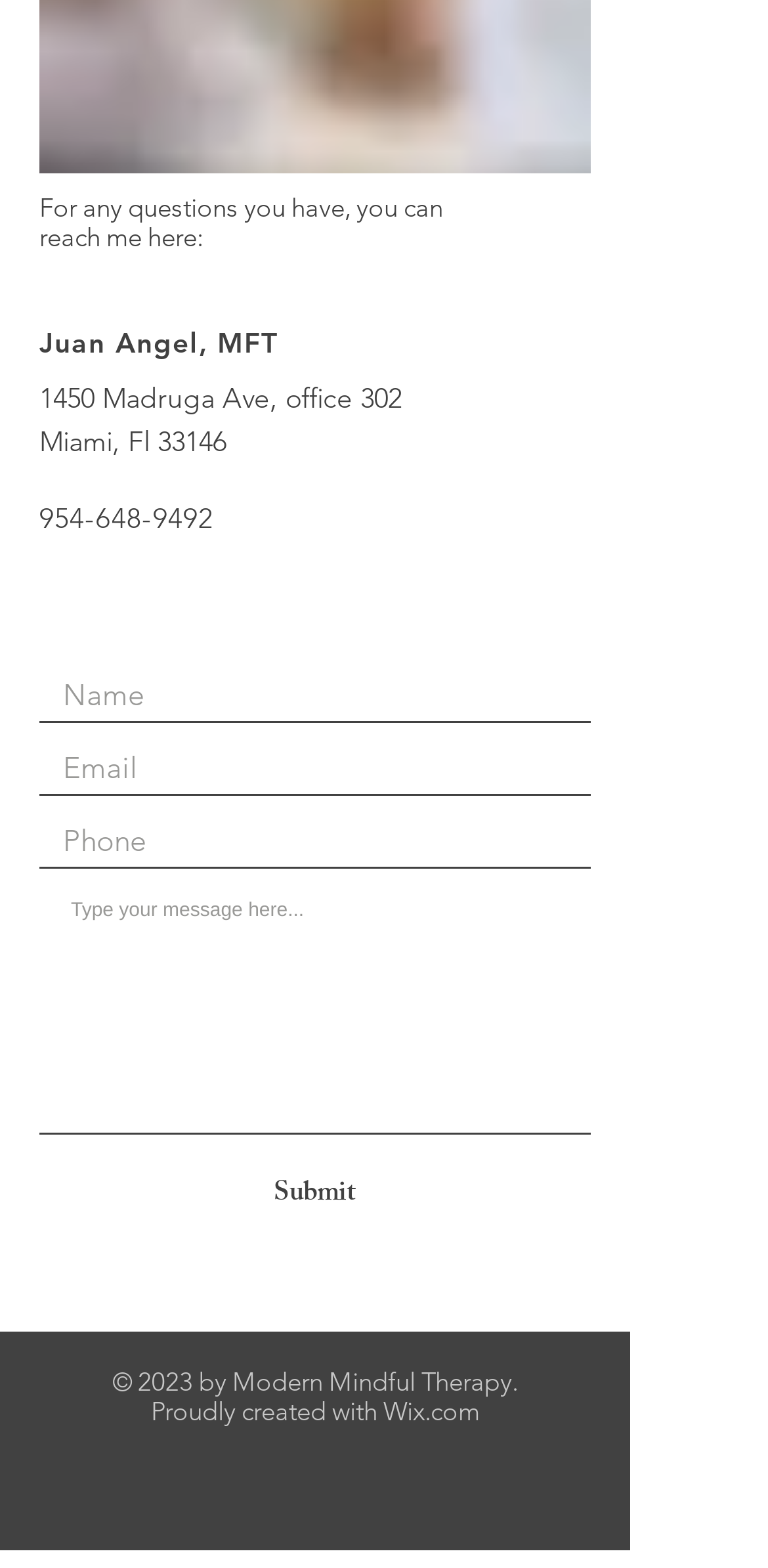Find the bounding box coordinates of the clickable region needed to perform the following instruction: "Click the submit button". The coordinates should be provided as four float numbers between 0 and 1, i.e., [left, top, right, bottom].

[0.256, 0.736, 0.564, 0.788]